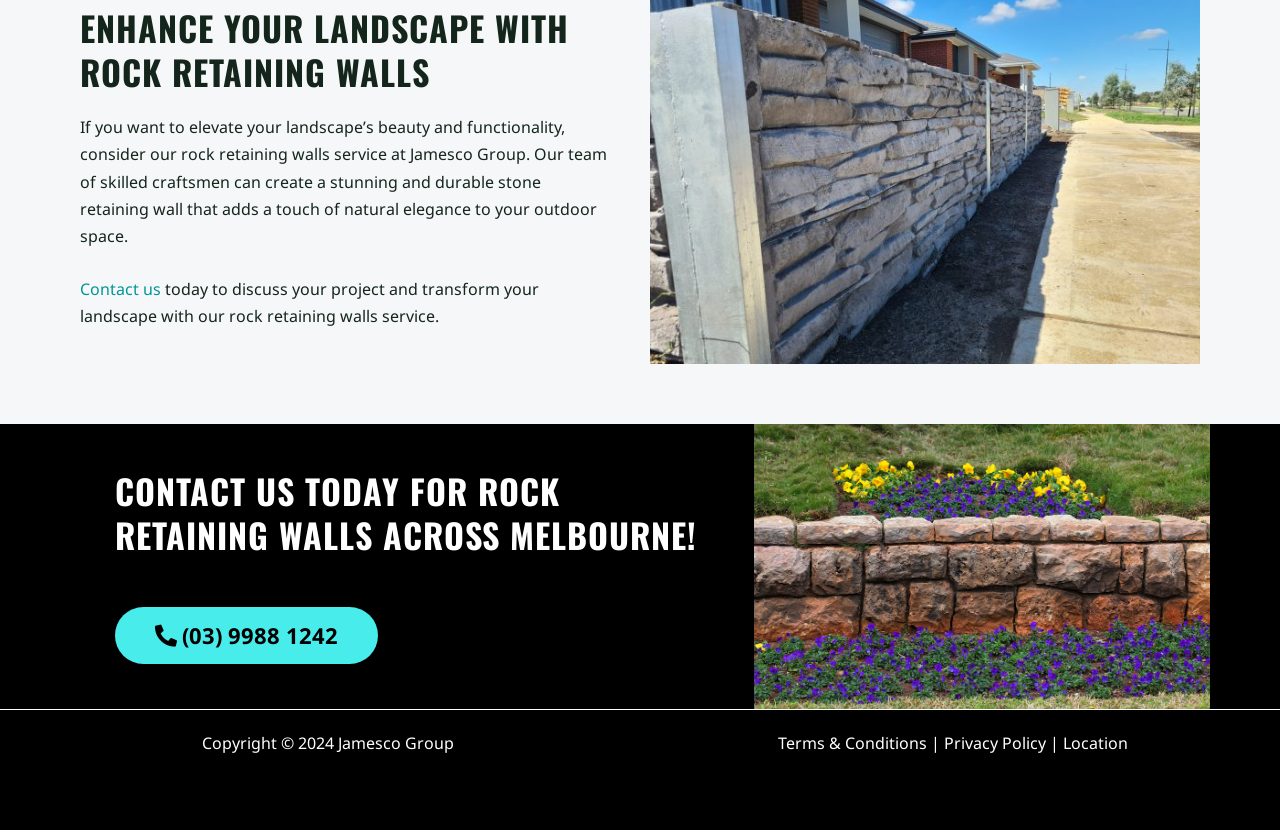What is the phone number to contact Jamesco Group?
From the screenshot, provide a brief answer in one word or phrase.

(03) 9988 1242